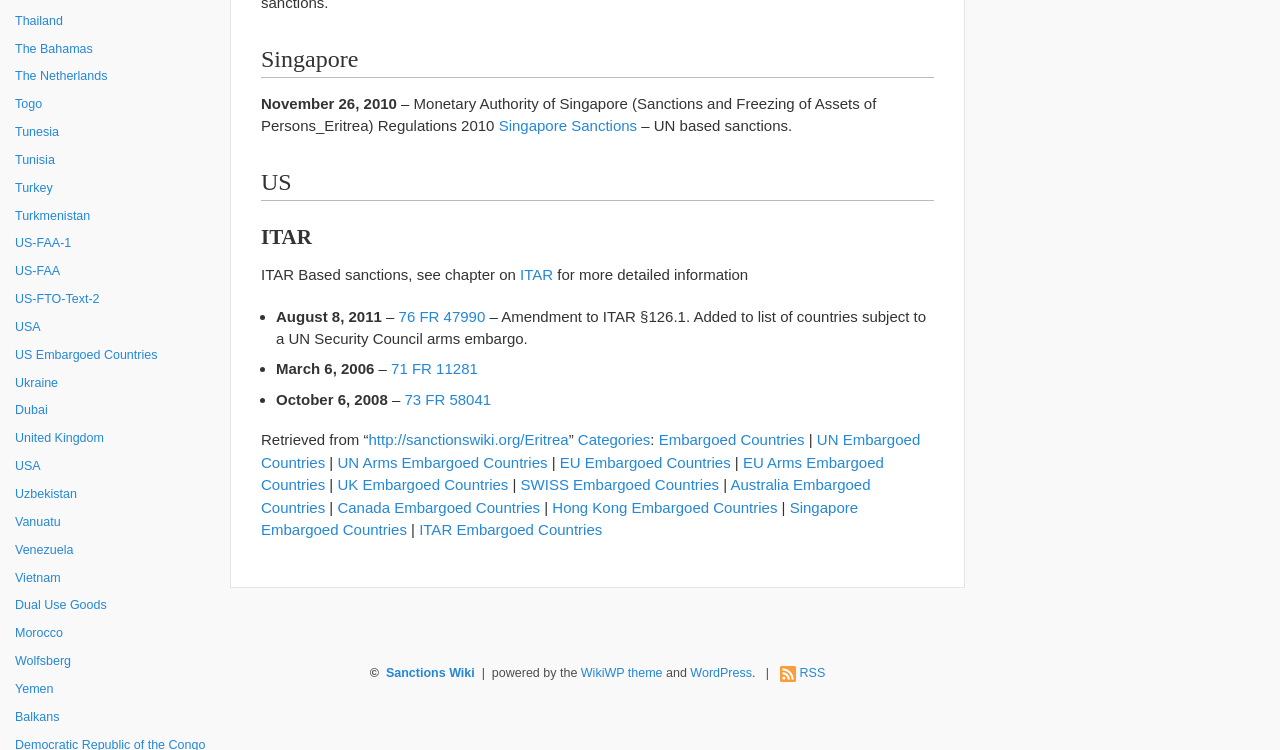Pinpoint the bounding box coordinates of the clickable element needed to complete the instruction: "Visit the Sanctions Wiki homepage". The coordinates should be provided as four float numbers between 0 and 1: [left, top, right, bottom].

[0.302, 0.888, 0.371, 0.907]